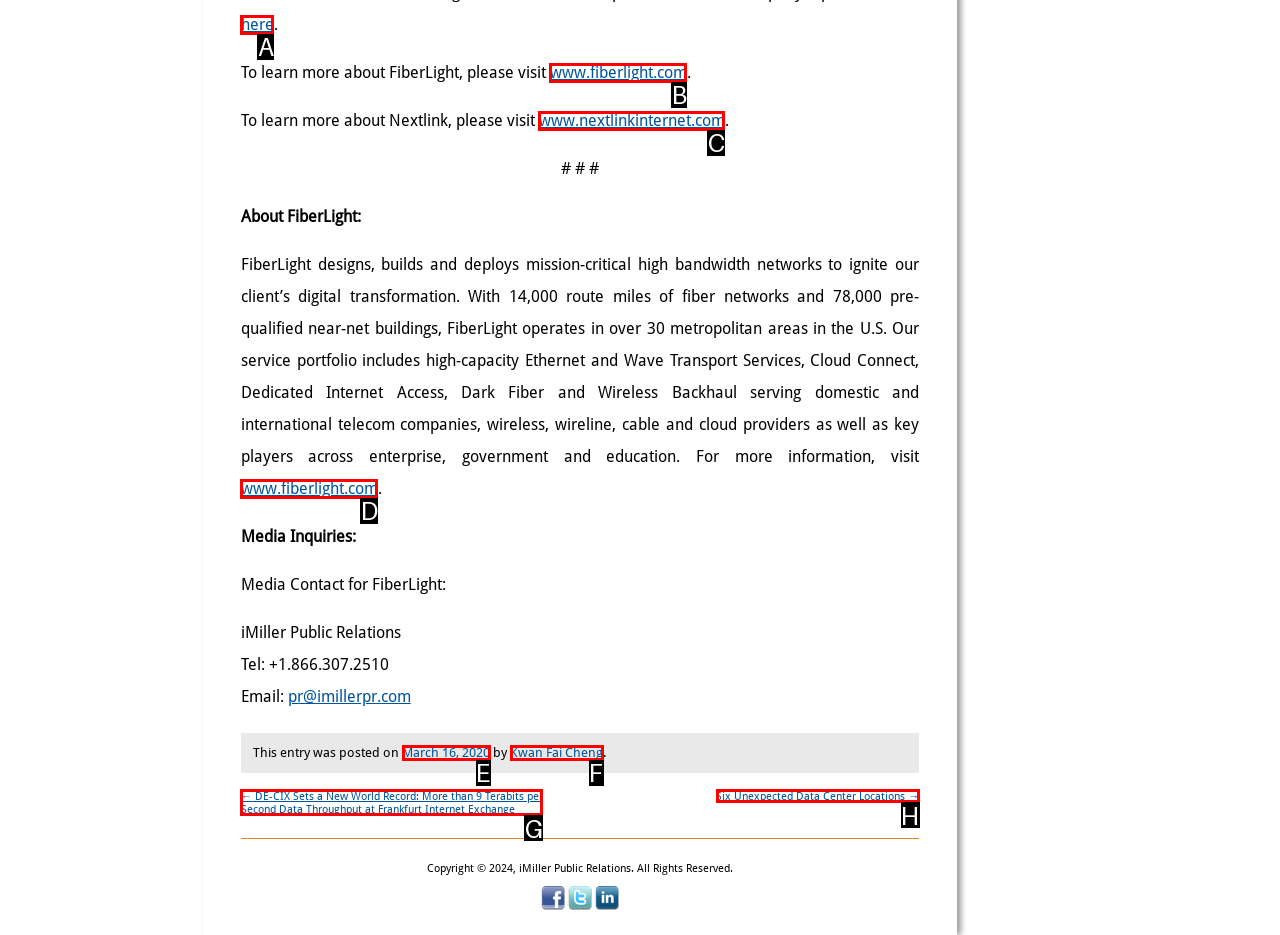Identify the letter of the option that best matches the following description: Kwan Fai Cheng. Respond with the letter directly.

F